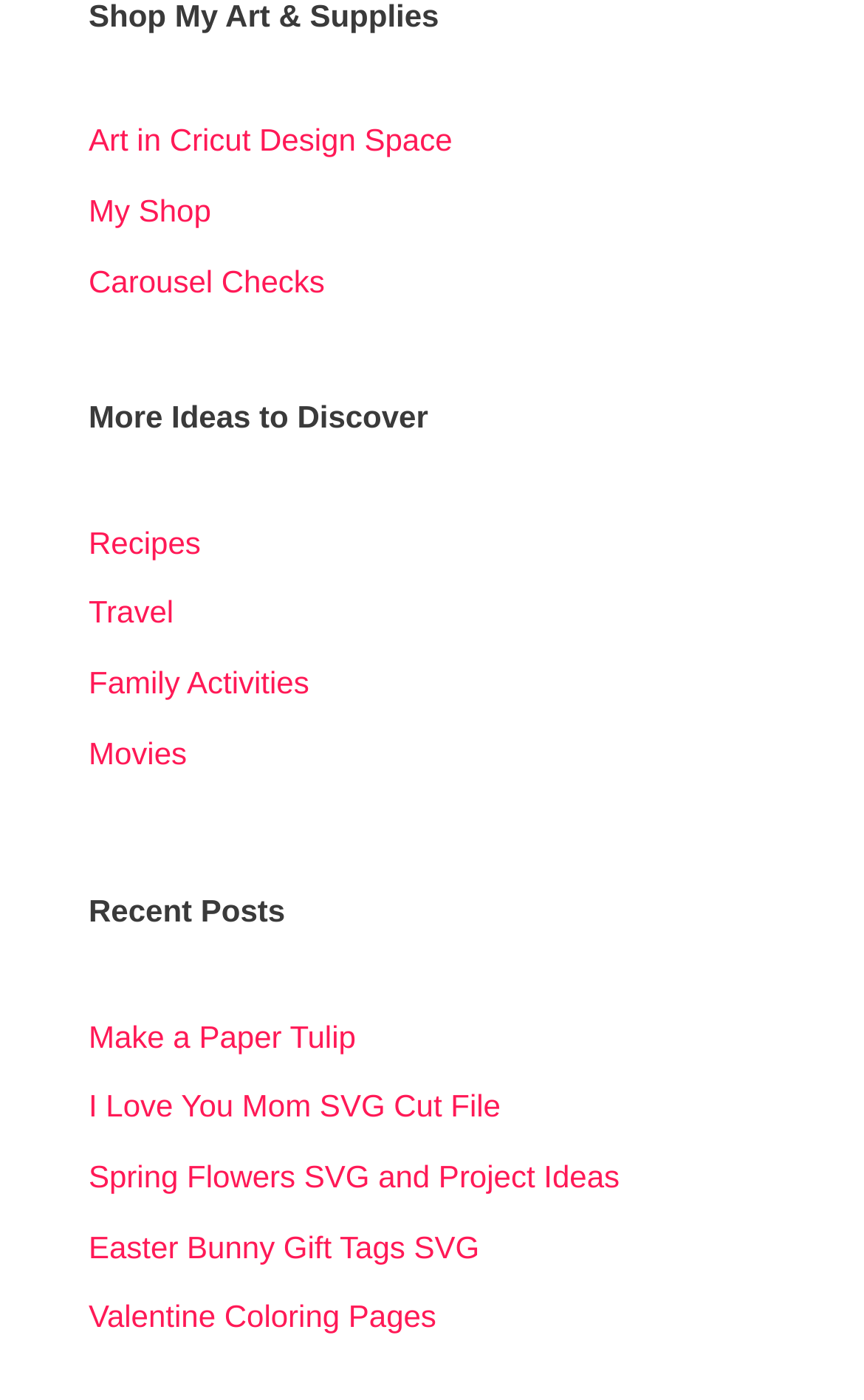Could you highlight the region that needs to be clicked to execute the instruction: "Read Make a Paper Tulip"?

[0.103, 0.728, 0.412, 0.753]